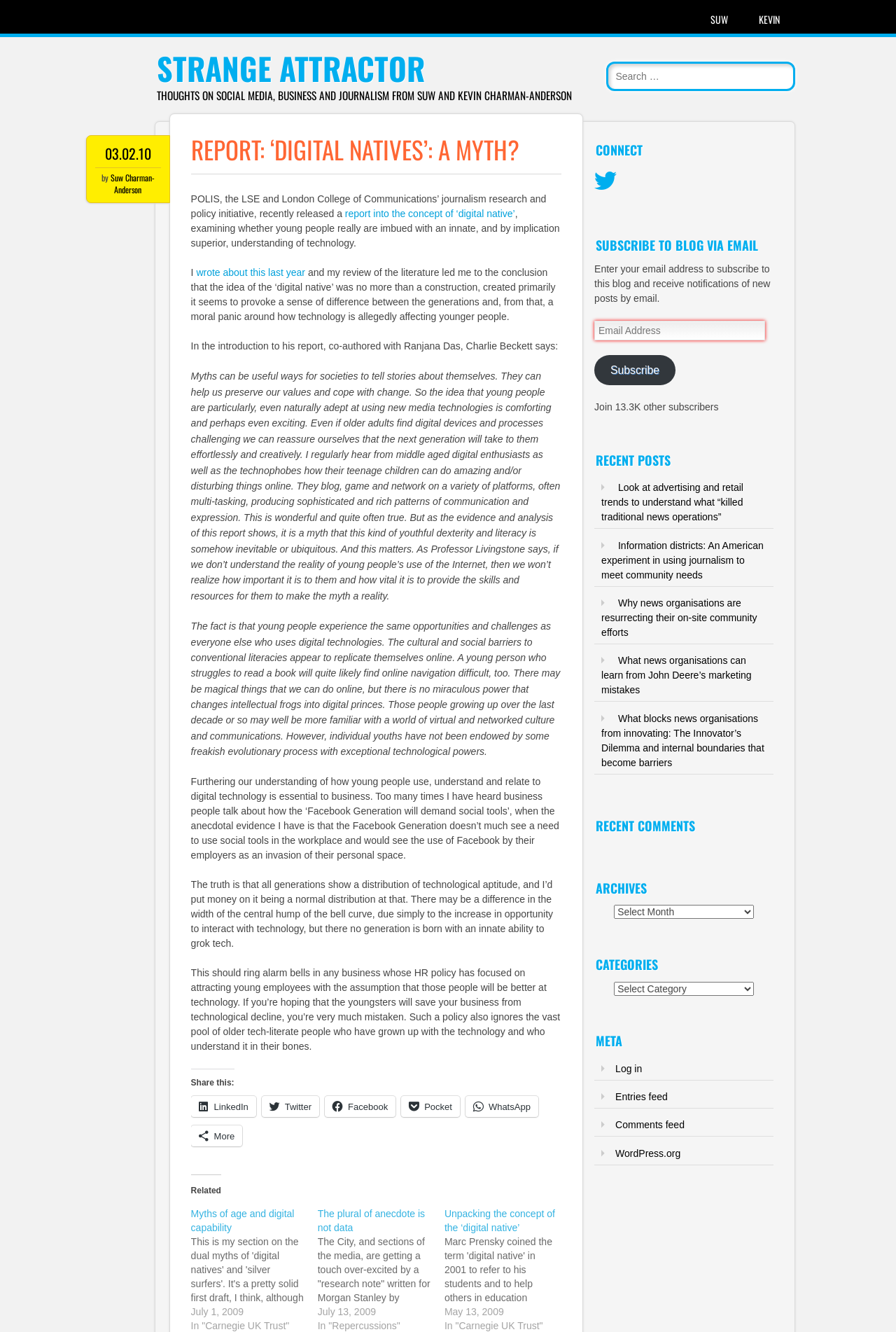What is the topic of the 'Related' section?
Using the image provided, answer with just one word or phrase.

Digital capability and age